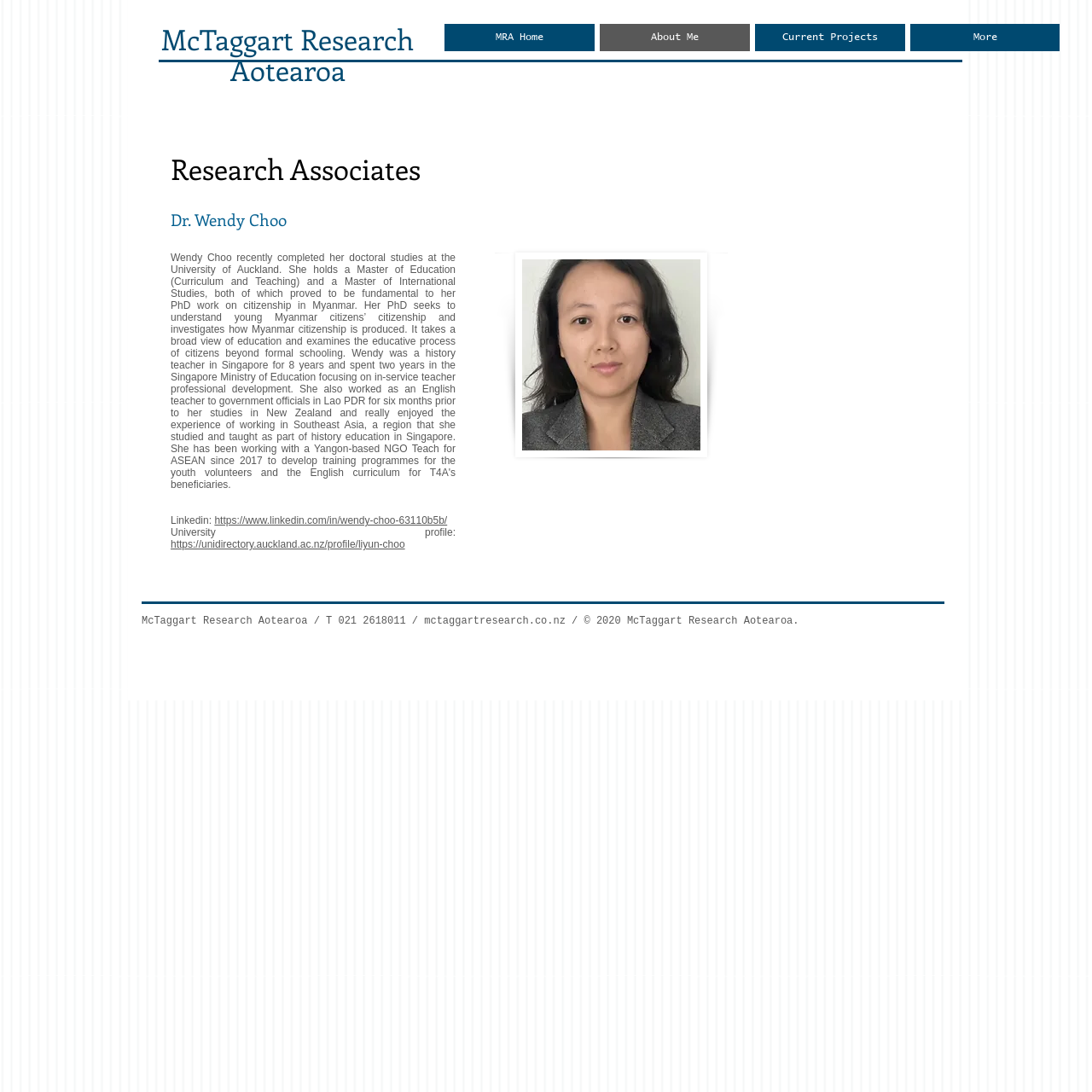What is the phone number of McTaggart Research Aotearoa?
Identify the answer in the screenshot and reply with a single word or phrase.

021 2618011